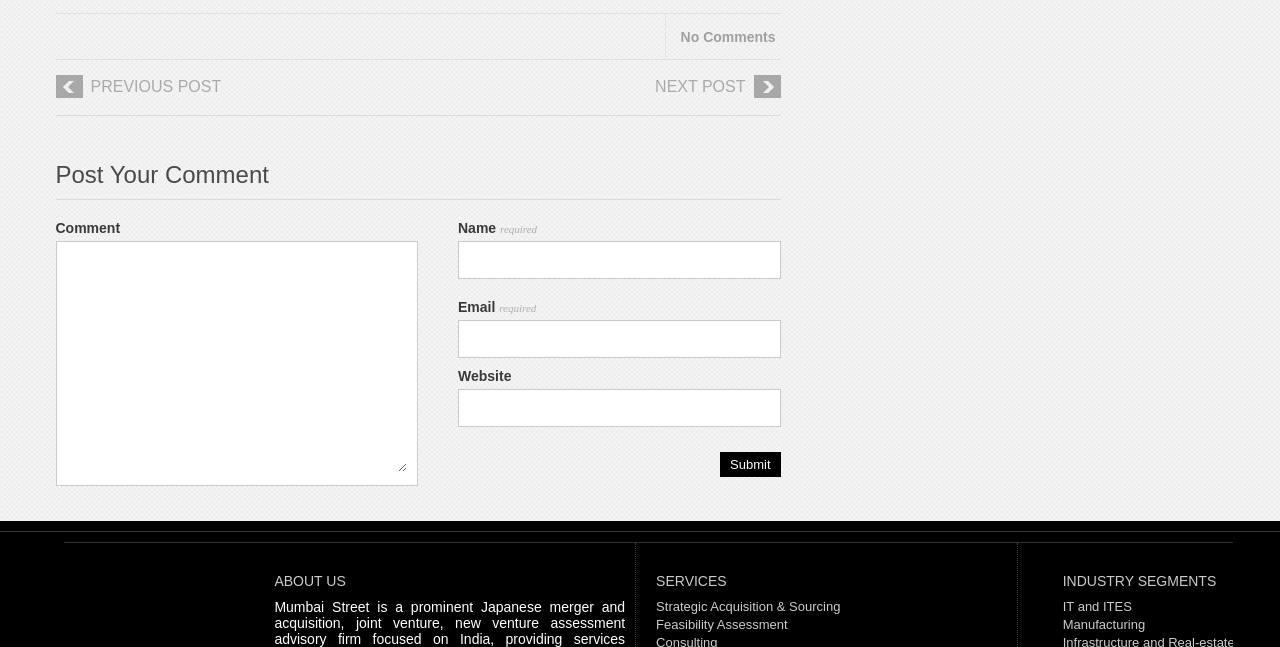What is the section below 'Post Your Comment'?
Look at the image and respond with a one-word or short-phrase answer.

Comment form